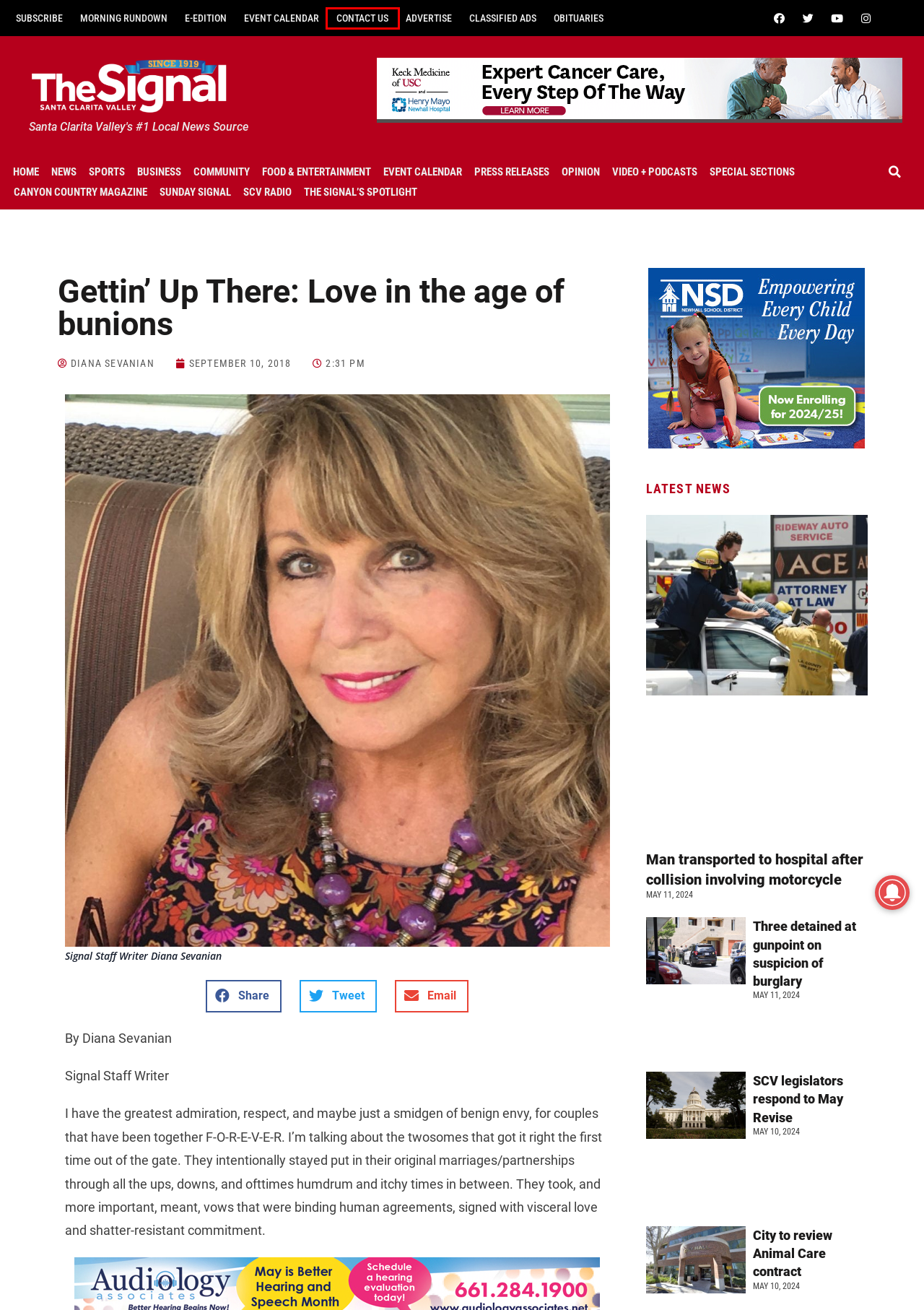Assess the screenshot of a webpage with a red bounding box and determine which webpage description most accurately matches the new page after clicking the element within the red box. Here are the options:
A. Advertise with The Santa Clarita Valley Signal
B. City to review Animal Care contract
C. Contact Us | Santa Clarita Valley Signal
D. Sunday Signal | Santa Clarita Valley Signal
E. Subscribe to The Signal | Santa Clarita Valley Signal
F. Video and Podcasts | Santa Clarita Valley Signal
G. Canyon Country Magazine | Santa Clarita Valley Signal
H. Opinion | Santa Clarita Valley Signal

C